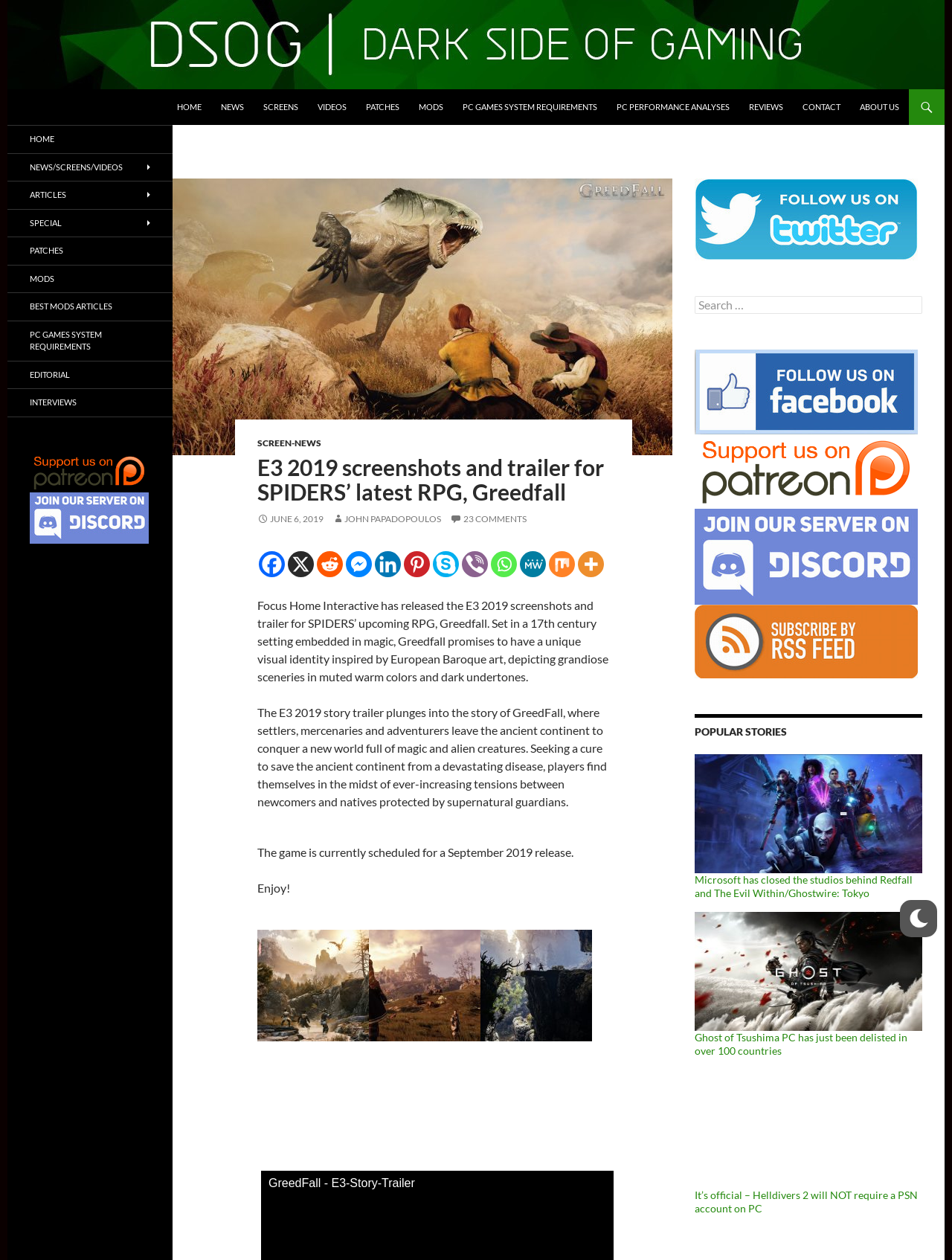What is the name of the RPG game?
Answer the question with as much detail as possible.

The answer can be found in the heading 'E3 2019 screenshots and trailer for SPIDERS’ latest RPG, Greedfall' which is located in the middle of the webpage.